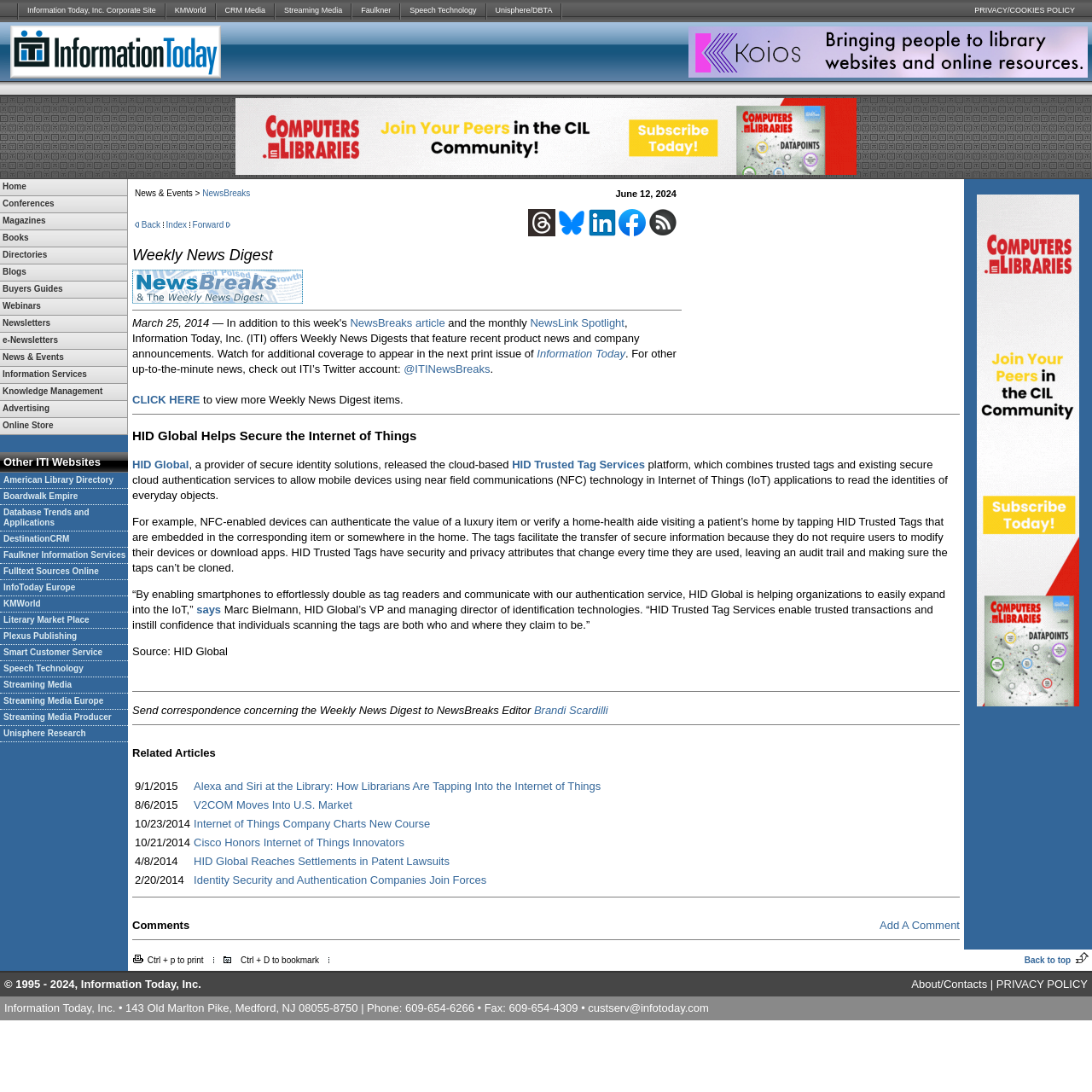Identify and provide the bounding box coordinates of the UI element described: "Videos". The coordinates should be formatted as [left, top, right, bottom], with each number being a float between 0 and 1.

None